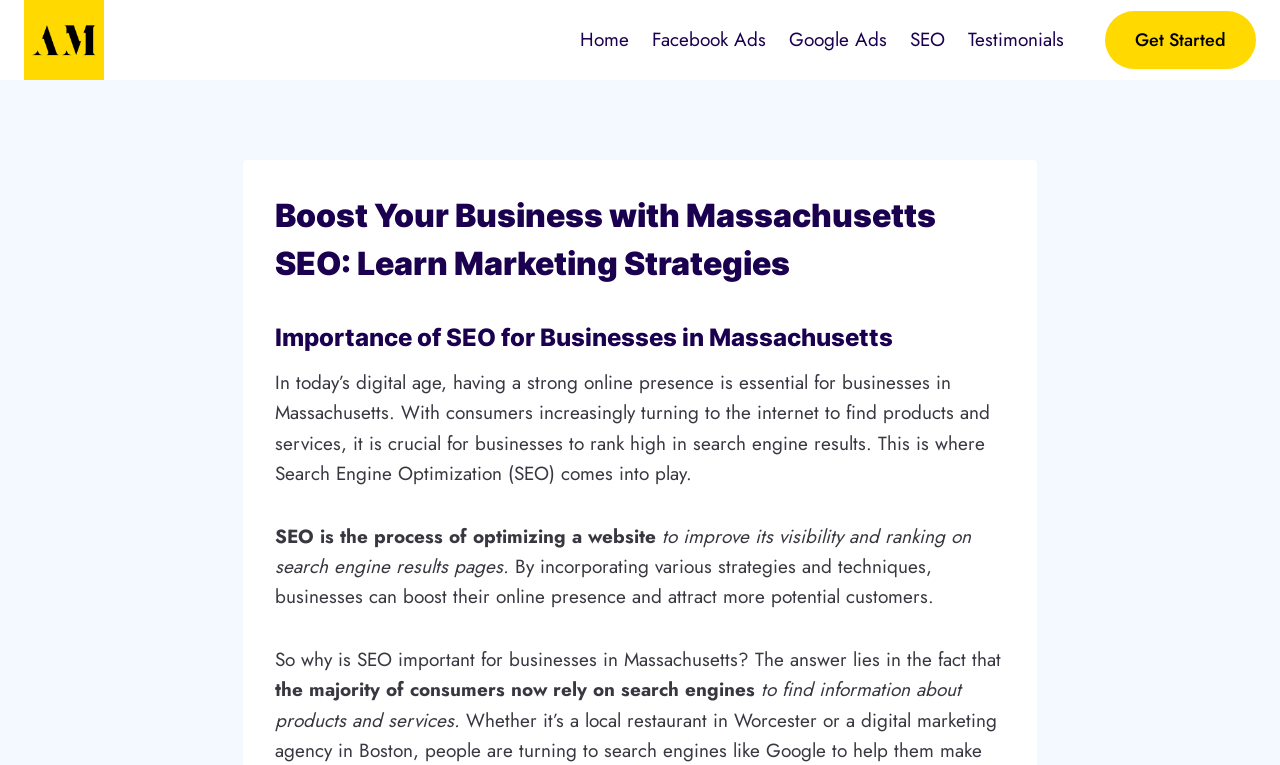Why is SEO important for businesses in Massachusetts?
Using the picture, provide a one-word or short phrase answer.

Majority of consumers rely on search engines